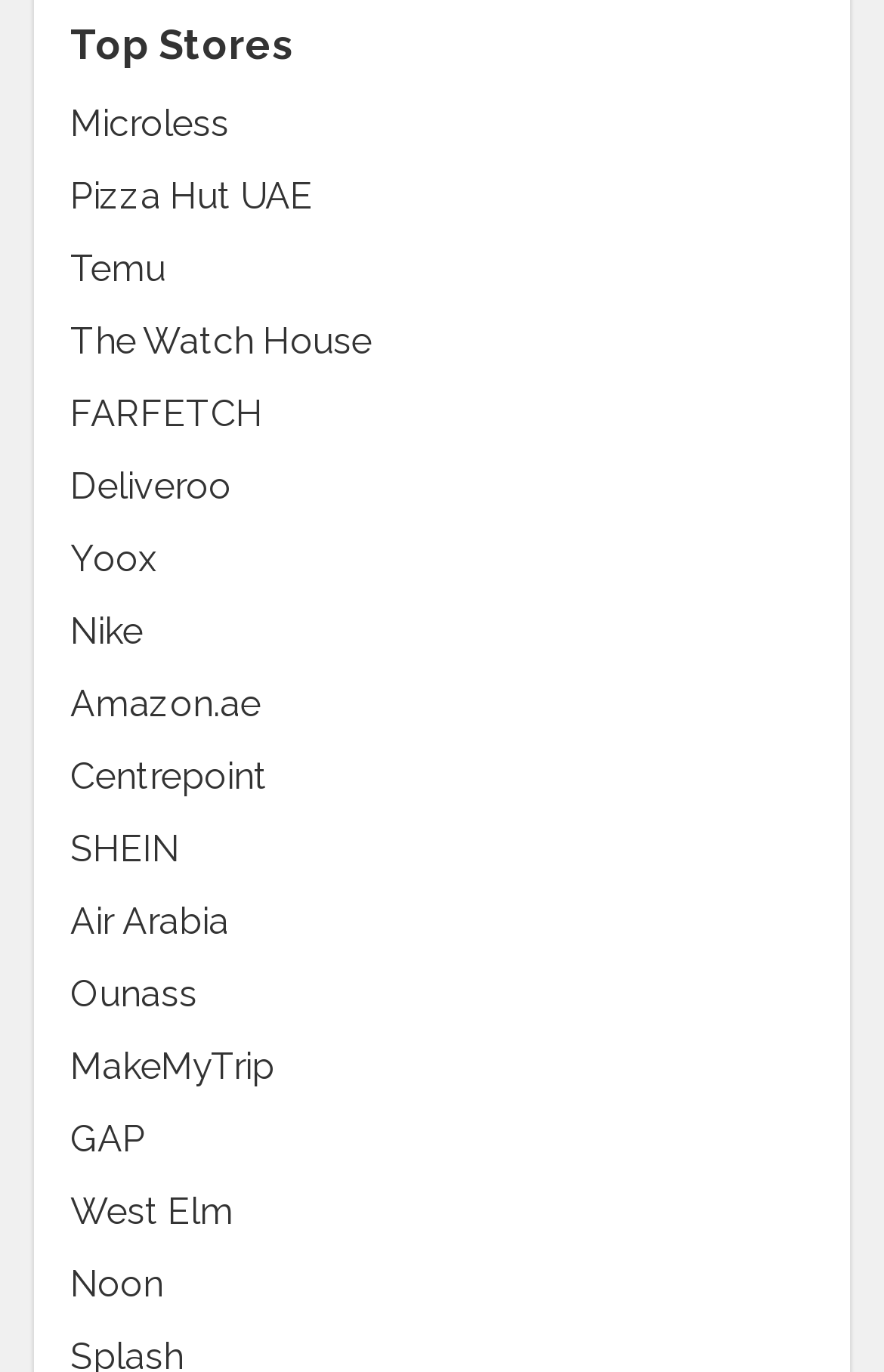Kindly determine the bounding box coordinates for the clickable area to achieve the given instruction: "click on Microless".

[0.079, 0.074, 0.259, 0.105]